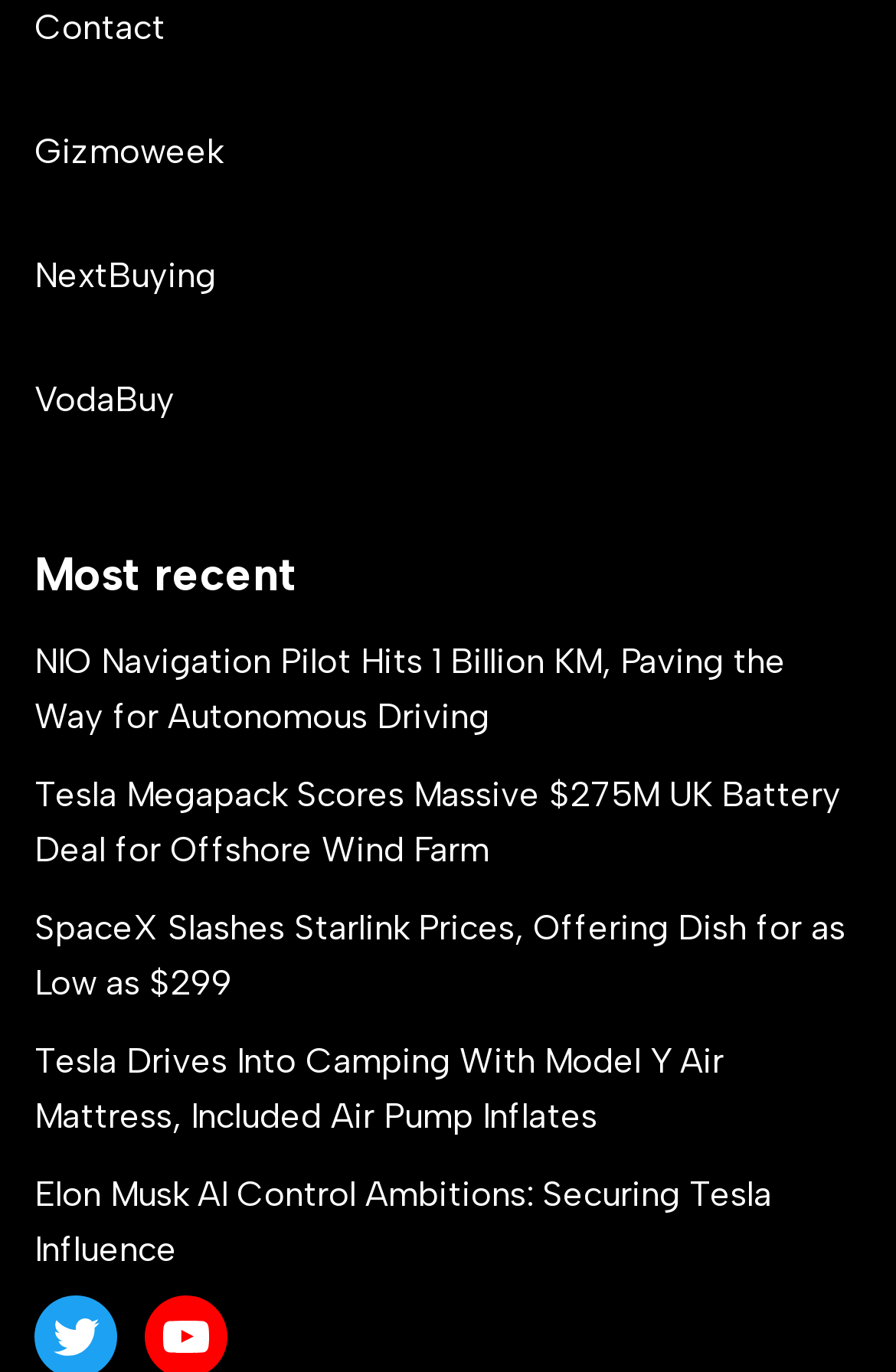Pinpoint the bounding box coordinates of the clickable area needed to execute the instruction: "read the news about NIO Navigation Pilot". The coordinates should be specified as four float numbers between 0 and 1, i.e., [left, top, right, bottom].

[0.038, 0.467, 0.877, 0.537]